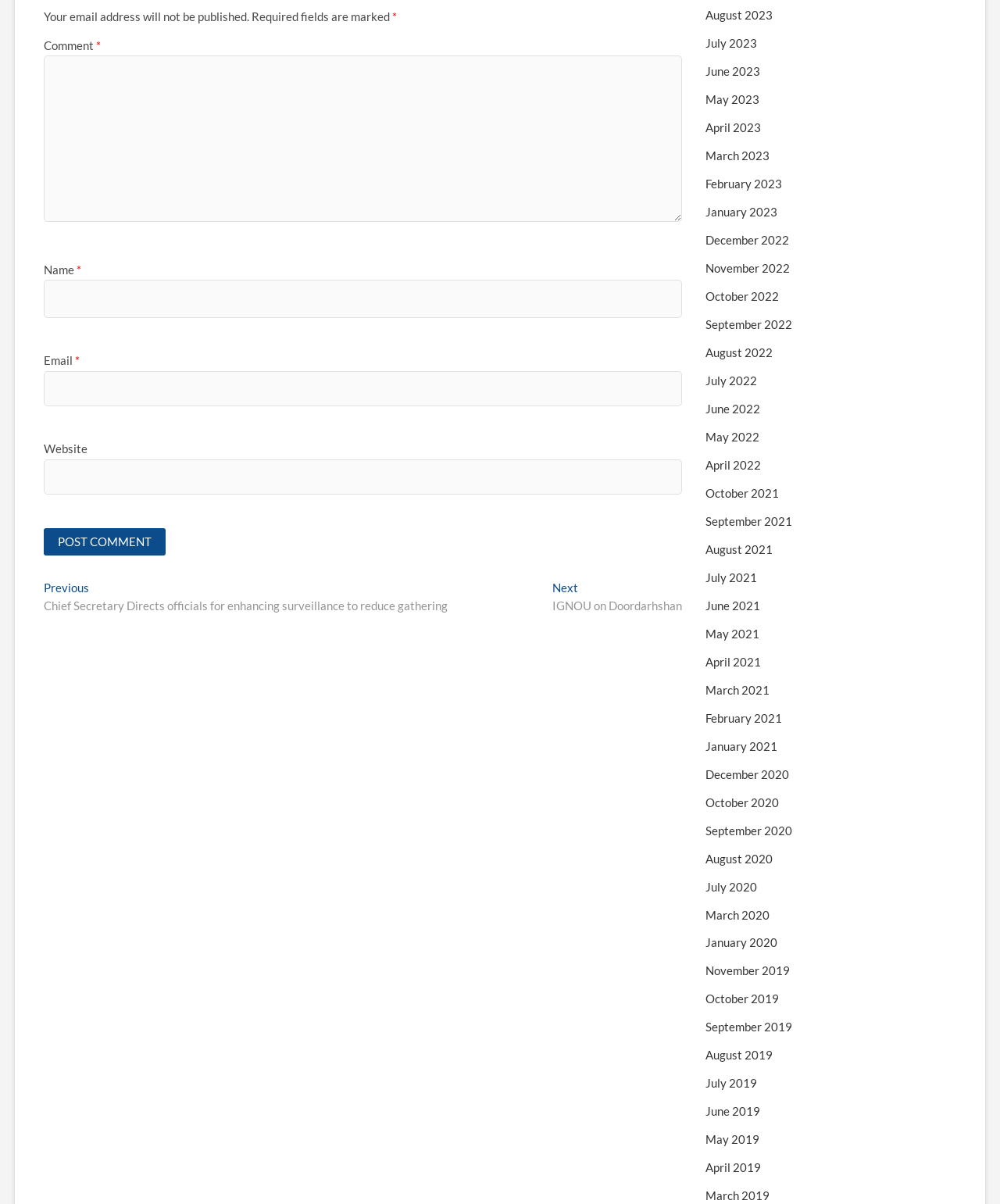Specify the bounding box coordinates of the element's area that should be clicked to execute the given instruction: "Enter your comment". The coordinates should be four float numbers between 0 and 1, i.e., [left, top, right, bottom].

[0.044, 0.046, 0.682, 0.184]